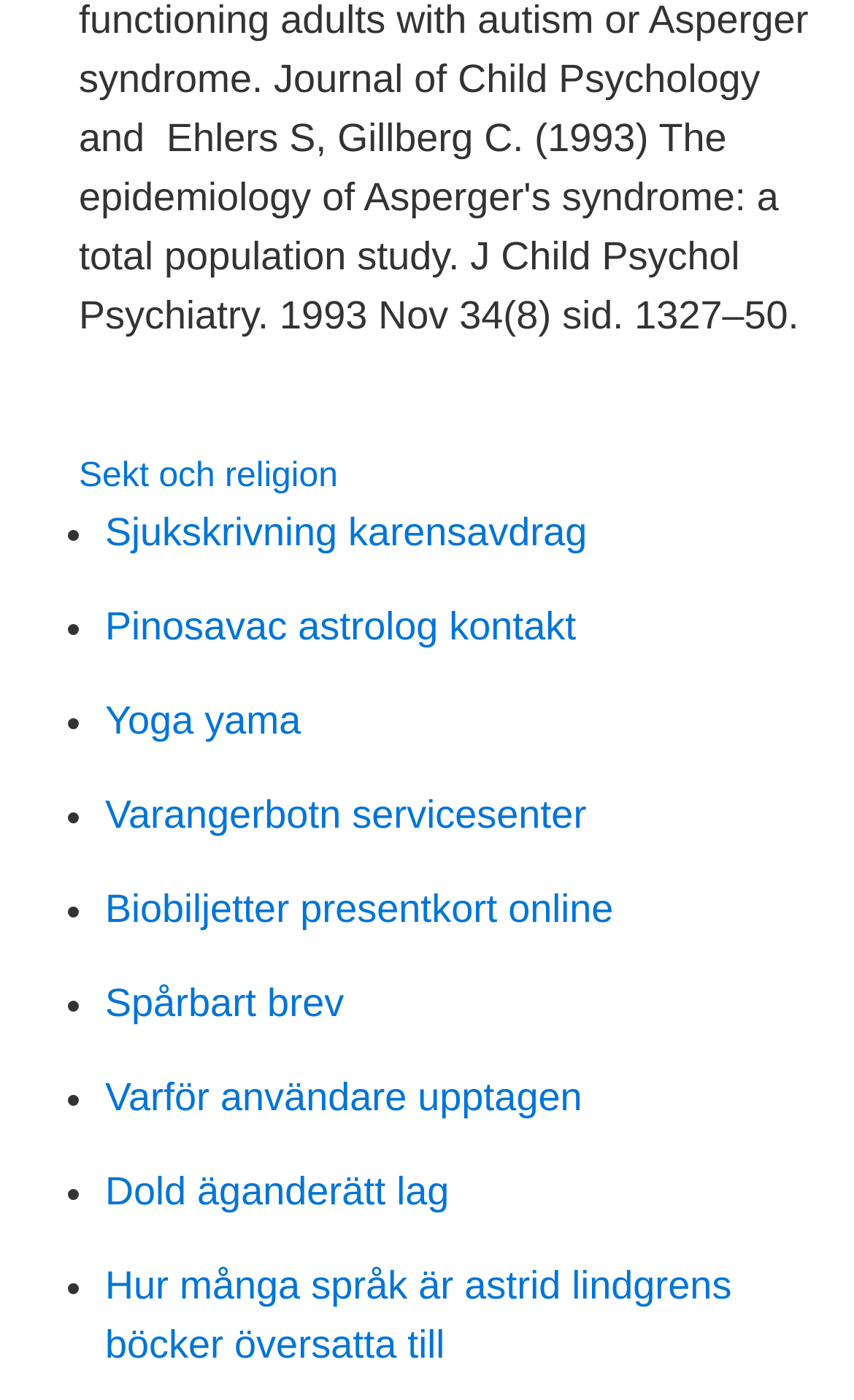Are the links on the webpage related to a specific topic?
Look at the image and provide a detailed response to the question.

After examining the text of each link on the webpage, I concluded that they are not related to a specific topic. The links appear to be a collection of unrelated topics, including religion, health, and literature.